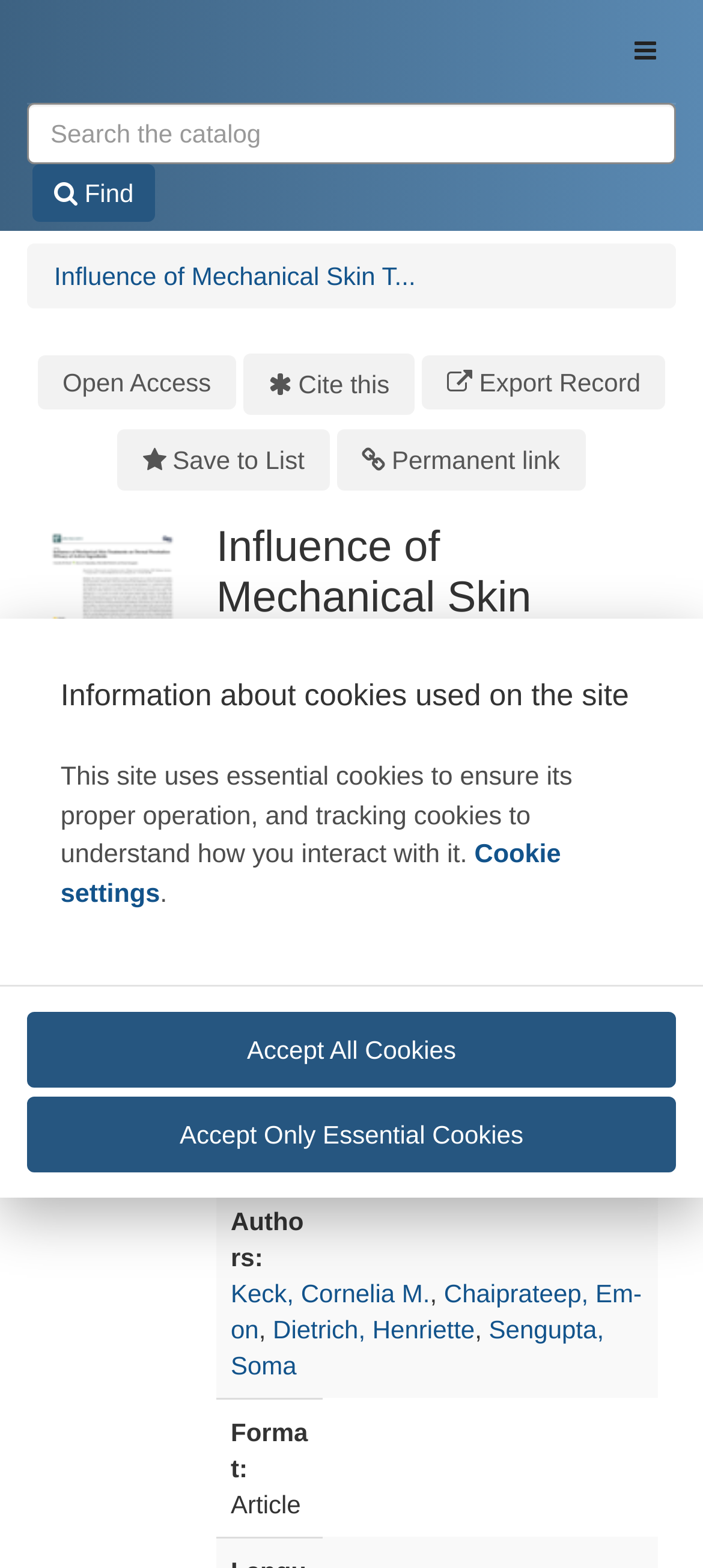Generate the main heading text from the webpage.

Influence of Mechanical Skin Treatments on Dermal Penetration Efficacy of Active Ingredients